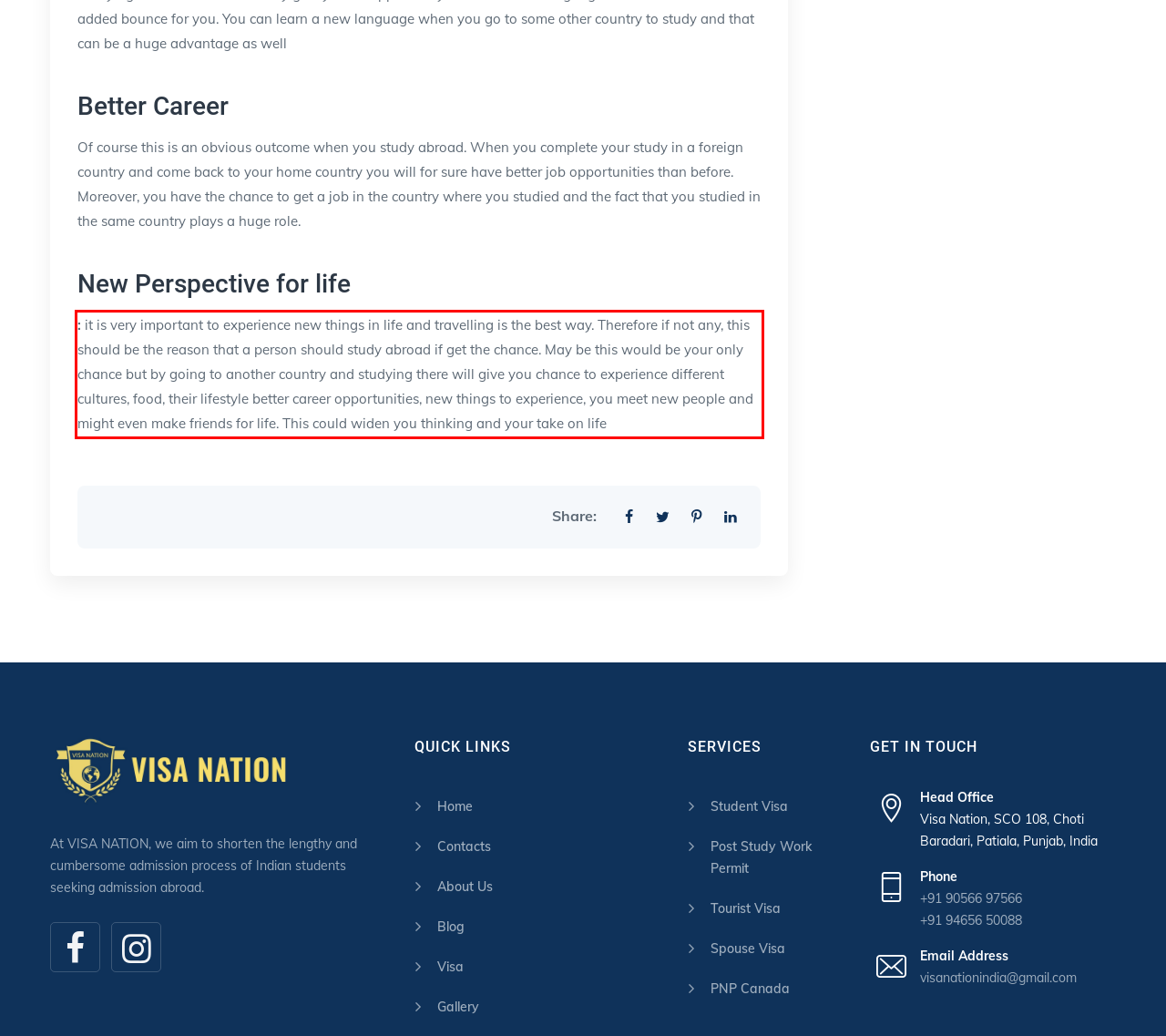Examine the screenshot of the webpage, locate the red bounding box, and generate the text contained within it.

: it is very important to experience new things in life and travelling is the best way. Therefore if not any, this should be the reason that a person should study abroad if get the chance. May be this would be your only chance but by going to another country and studying there will give you chance to experience different cultures, food, their lifestyle better career opportunities, new things to experience, you meet new people and might even make friends for life. This could widen you thinking and your take on life